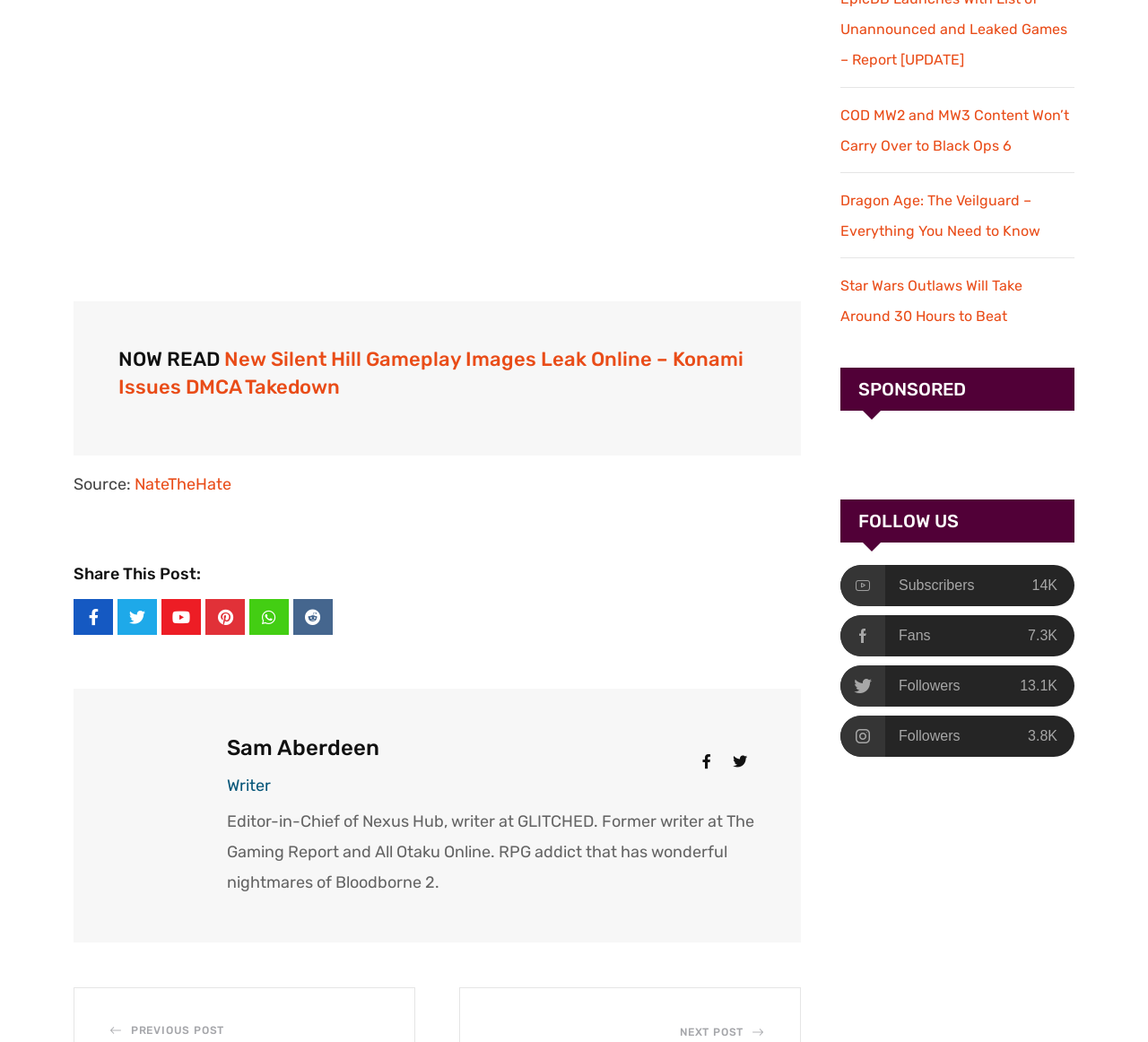Provide the bounding box for the UI element matching this description: "Sam Aberdeen".

[0.197, 0.706, 0.33, 0.73]